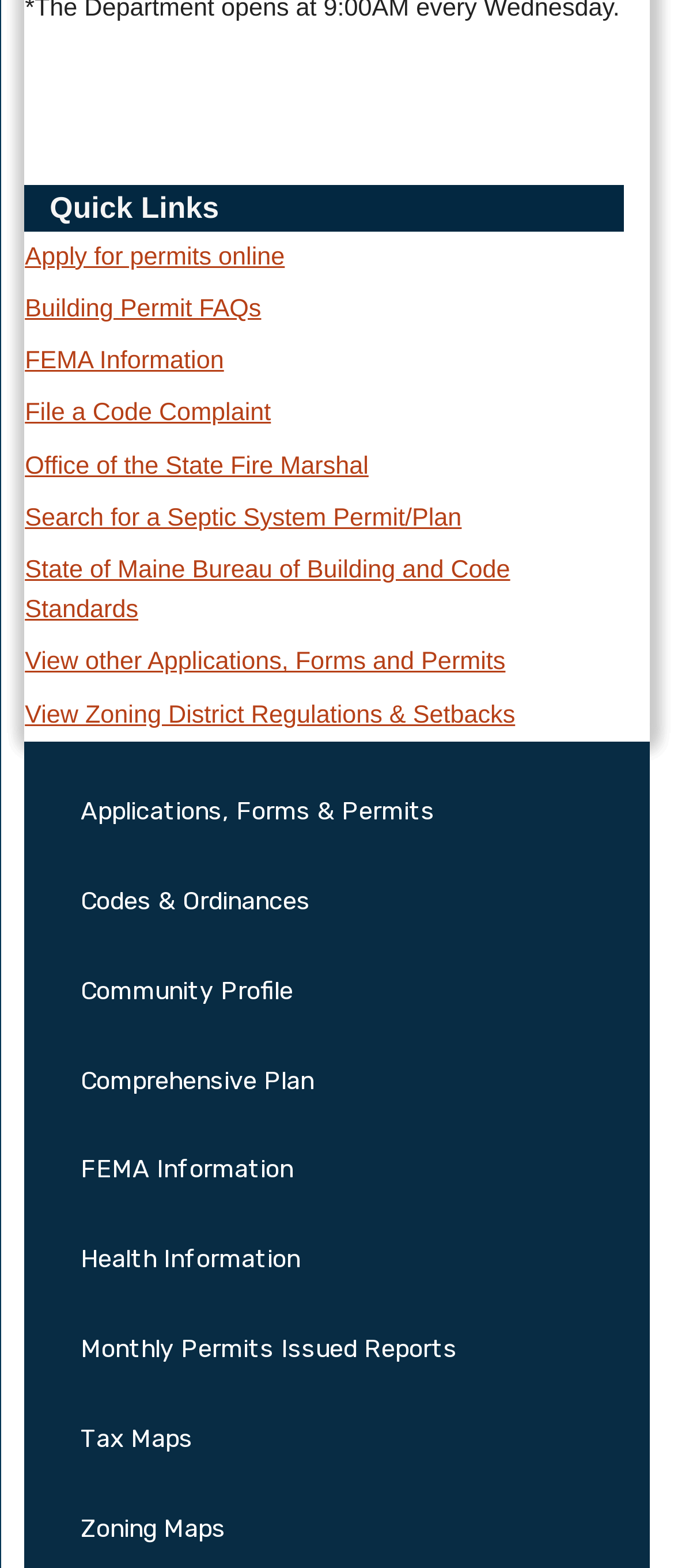Please locate the bounding box coordinates of the element that should be clicked to complete the given instruction: "Open 'Office of the State Fire Marshal'".

[0.037, 0.289, 0.547, 0.306]